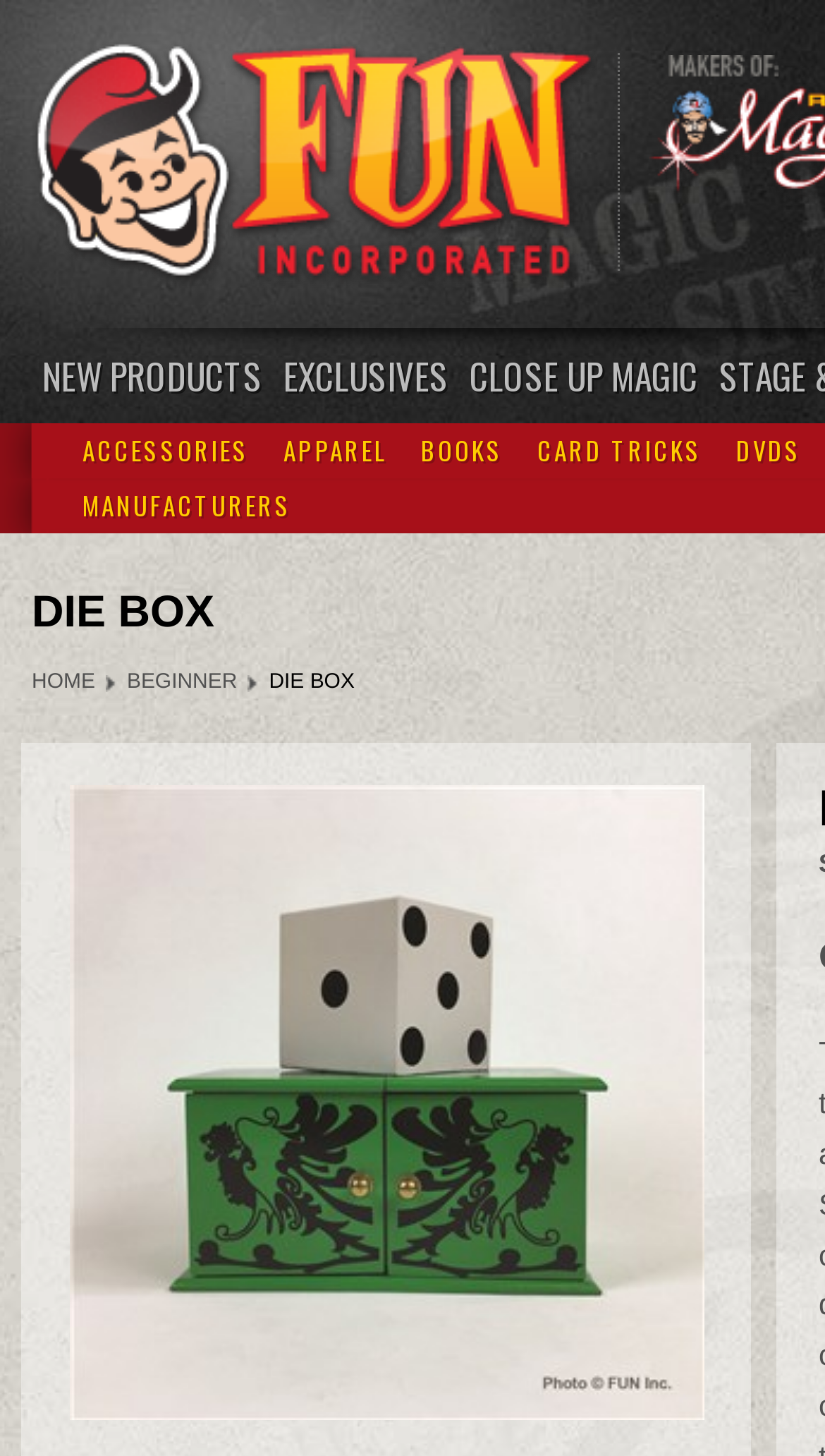Determine the bounding box coordinates of the element that should be clicked to execute the following command: "visit home page".

[0.038, 0.461, 0.115, 0.477]